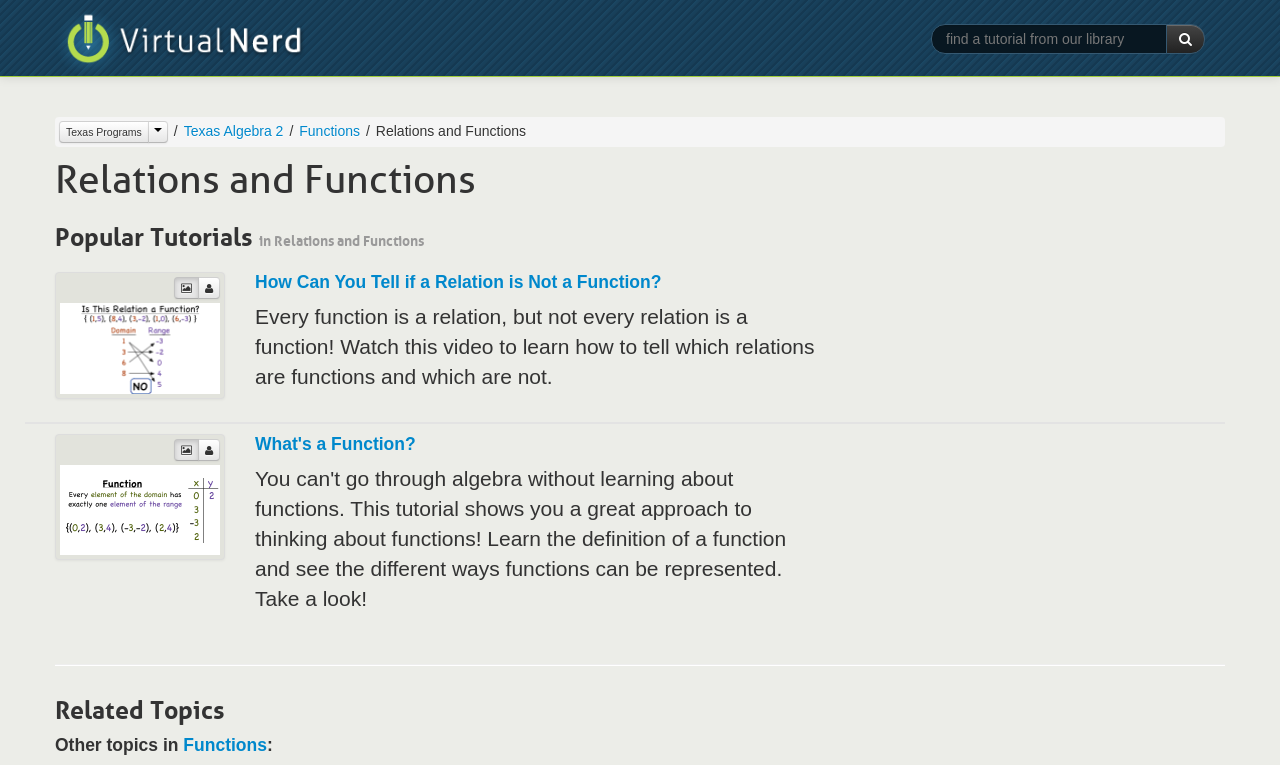Identify the bounding box coordinates of the clickable section necessary to follow the following instruction: "Watch How Can You Tell if a Relation is Not a Function? video". The coordinates should be presented as four float numbers from 0 to 1, i.e., [left, top, right, bottom].

[0.047, 0.441, 0.172, 0.462]